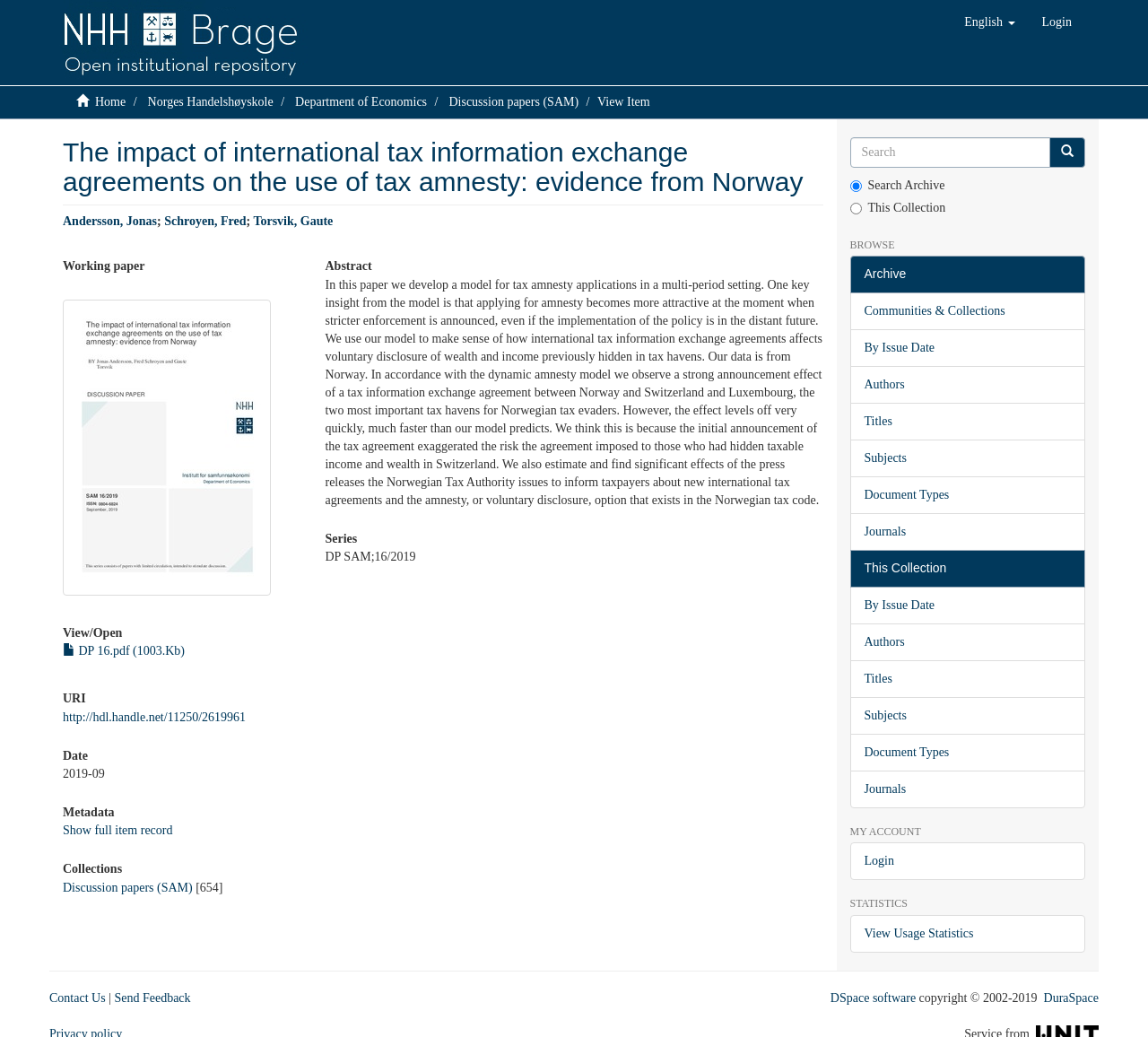Determine the bounding box coordinates for the clickable element to execute this instruction: "View usage statistics". Provide the coordinates as four float numbers between 0 and 1, i.e., [left, top, right, bottom].

[0.74, 0.882, 0.945, 0.918]